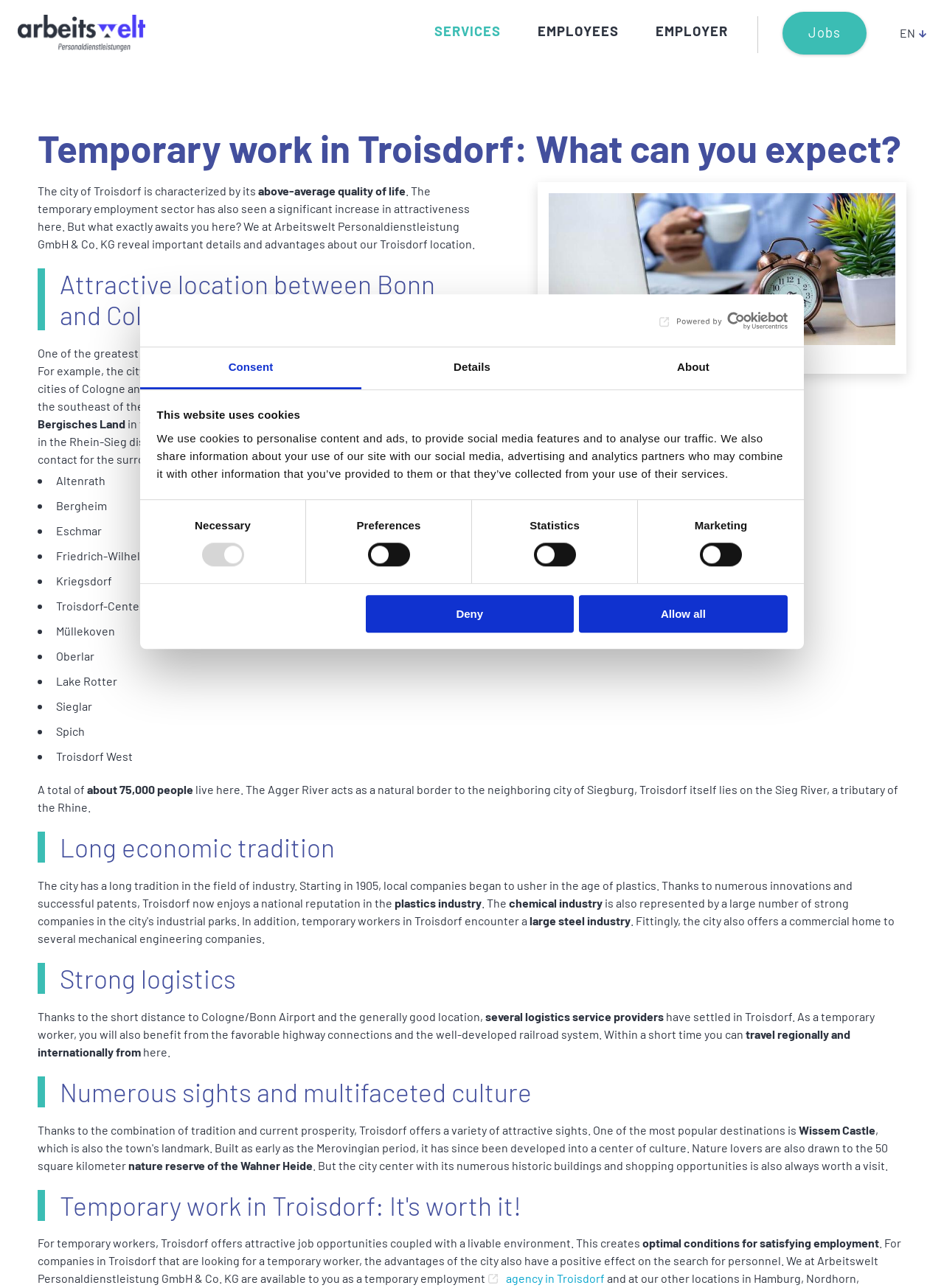Please locate the bounding box coordinates of the element that should be clicked to complete the given instruction: "Click the 'Allow all' button".

[0.614, 0.462, 0.834, 0.491]